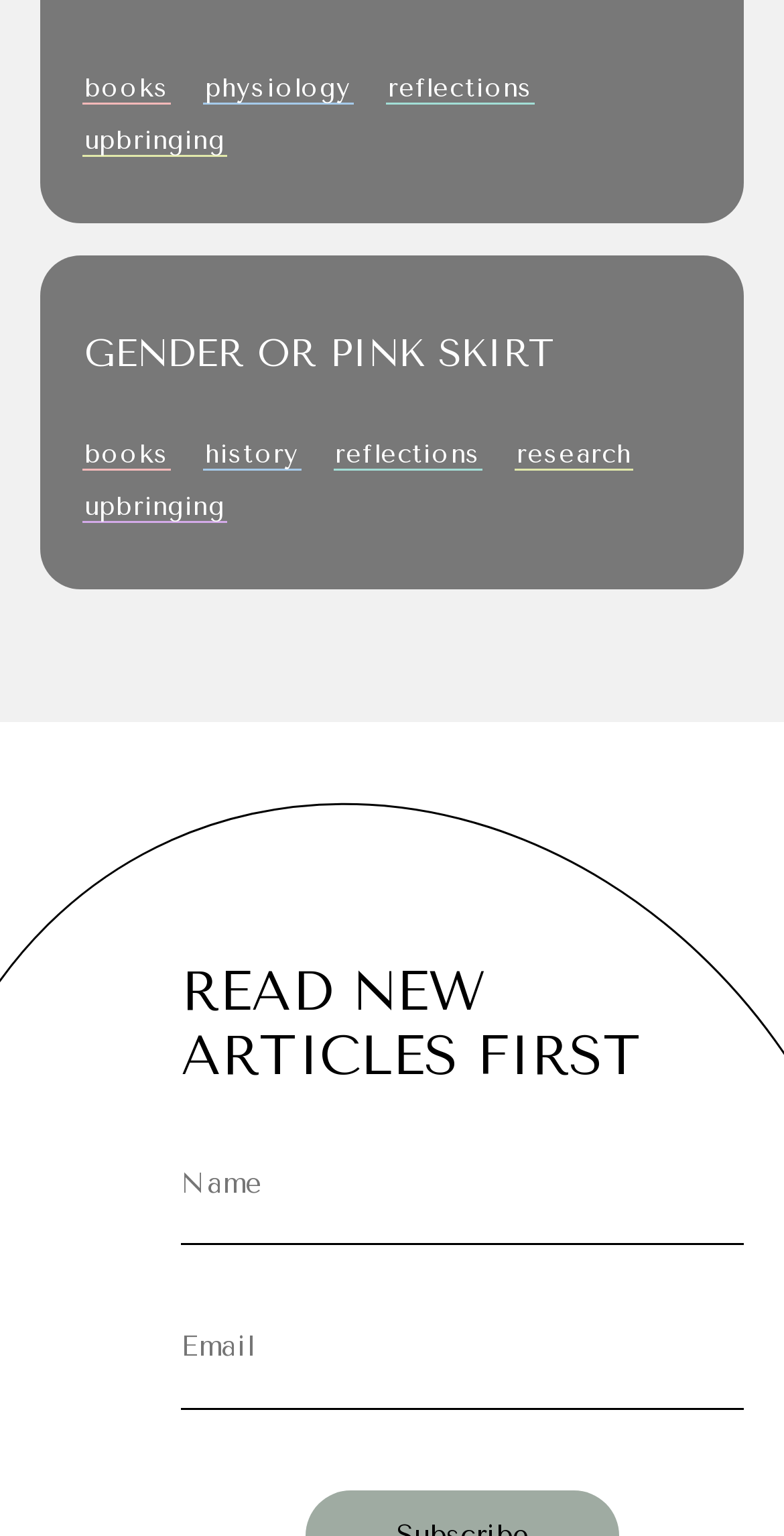What is the first link on the top left?
Your answer should be a single word or phrase derived from the screenshot.

books